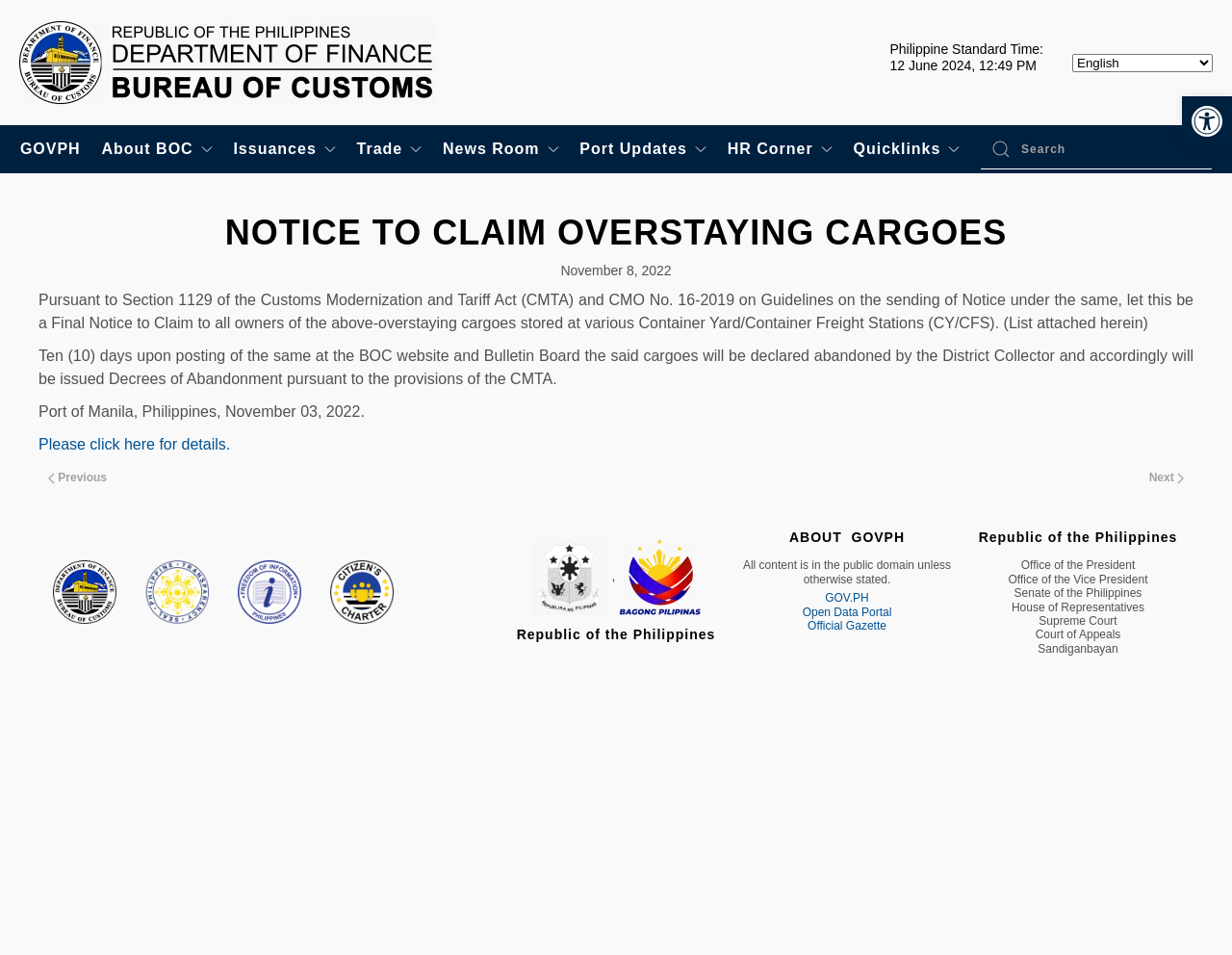What is the purpose of this notice?
Provide a detailed and extensive answer to the question.

Based on the content of the webpage, it appears that the purpose of this notice is to inform owners of overstaying cargoes to claim their goods within a certain timeframe, as stated in the Customs Modernization and Tariff Act (CMTA) and CMO No. 16-2019.